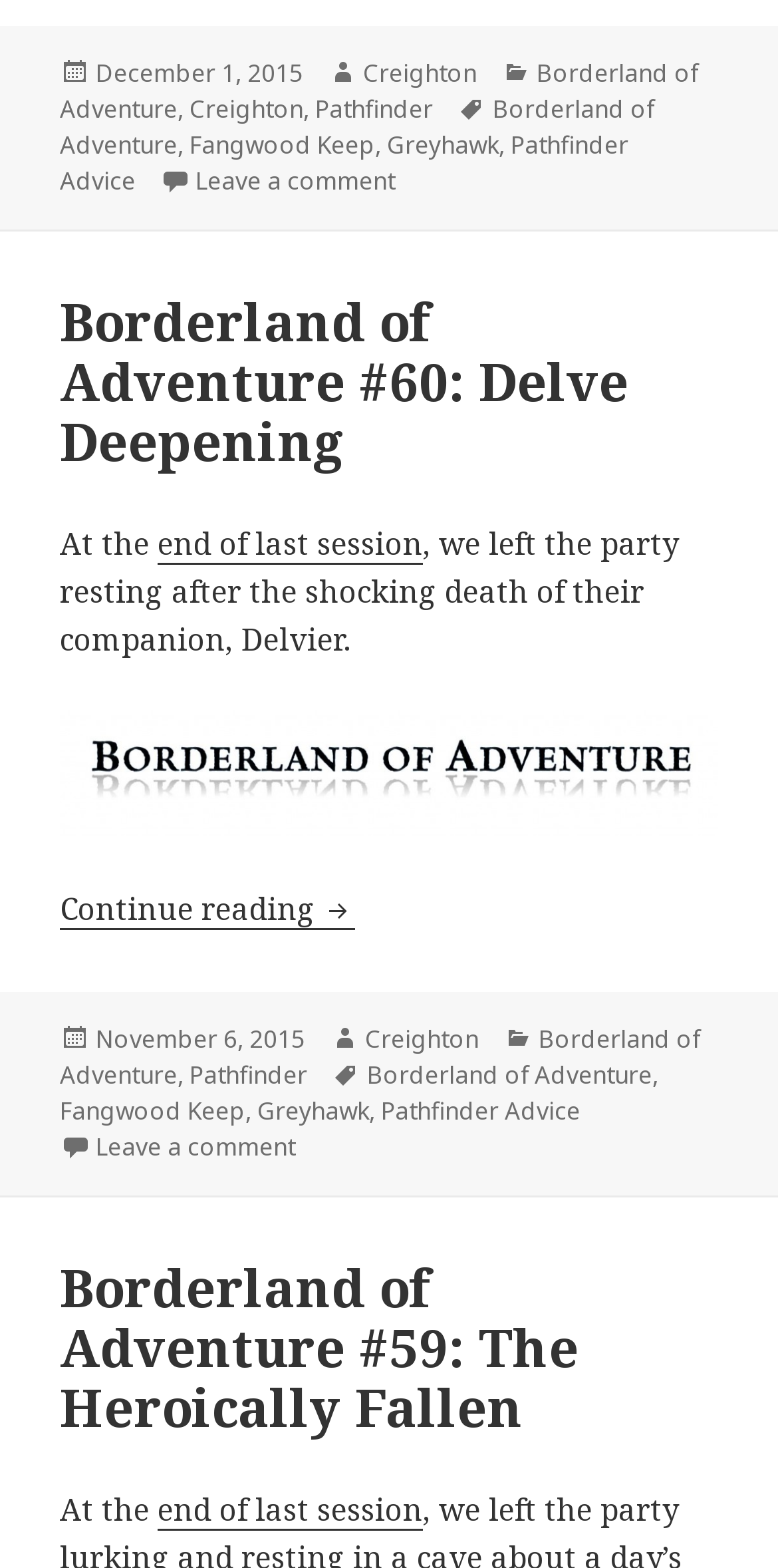What is the date of the first post?
Based on the screenshot, give a detailed explanation to answer the question.

I found the date of the first post by looking at the footer section of the webpage, where it says 'Posted on December 1, 2015'.